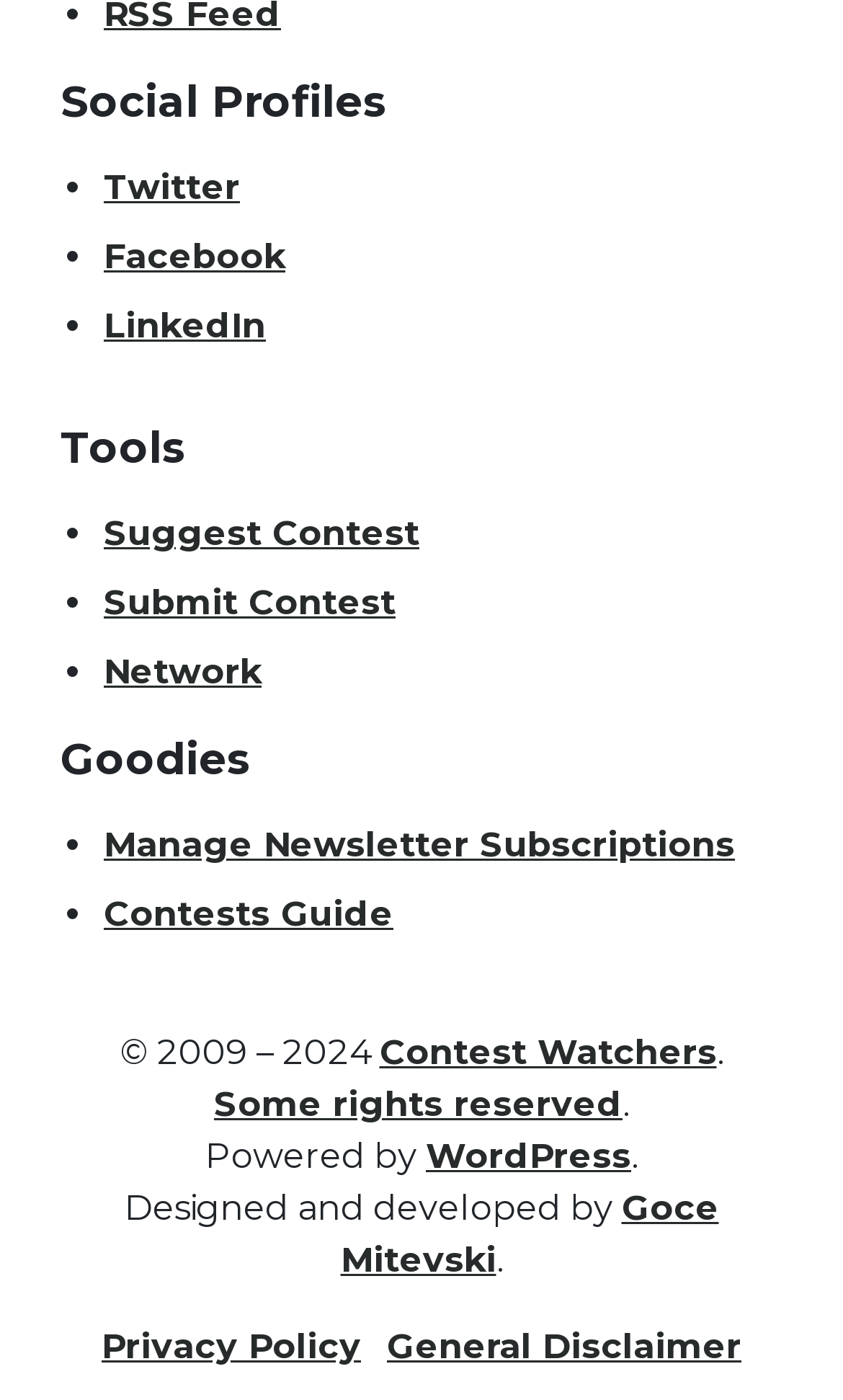How many social profiles are listed?
Look at the image and answer the question with a single word or phrase.

3